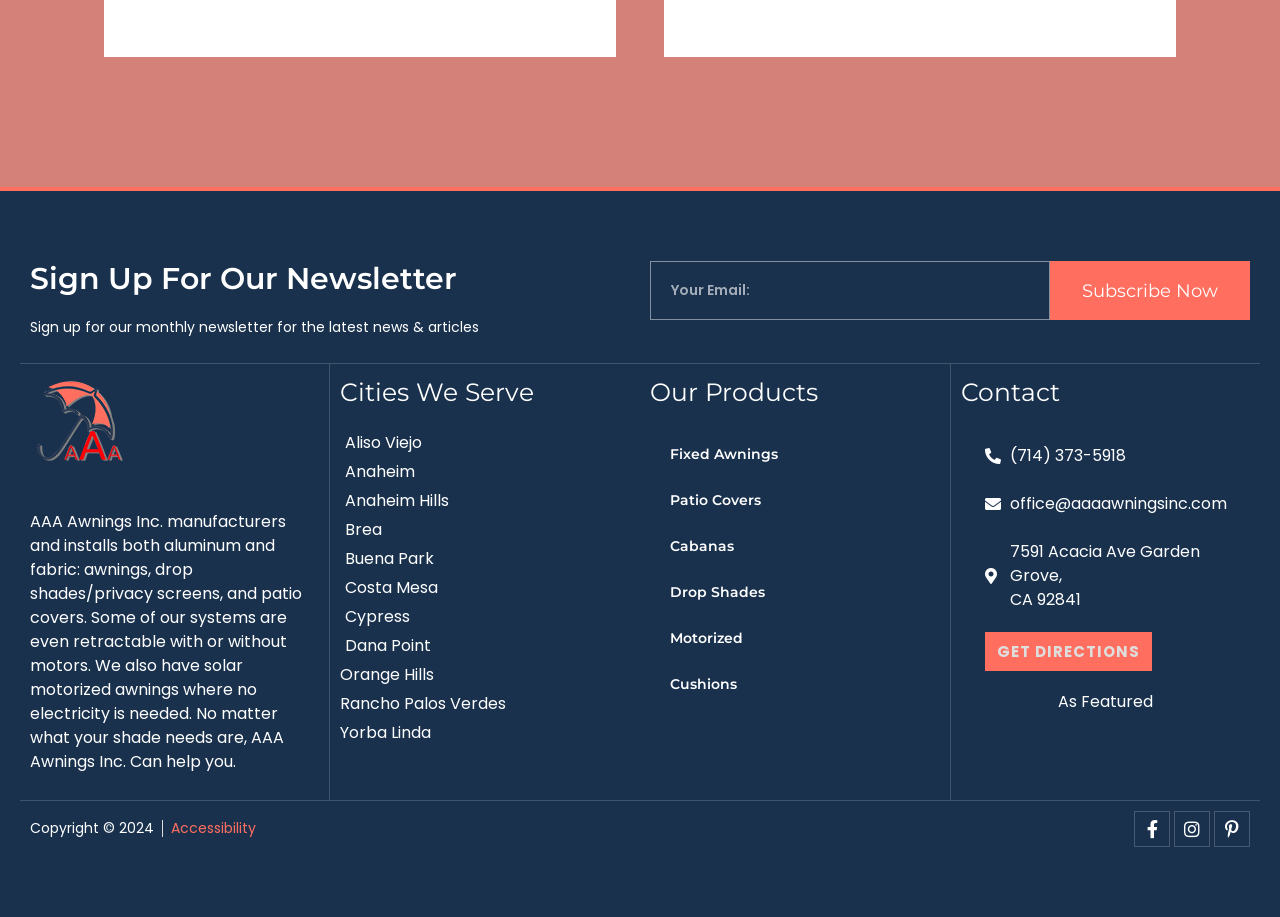Identify the bounding box coordinates of the part that should be clicked to carry out this instruction: "Contact via phone".

[0.77, 0.484, 0.977, 0.51]